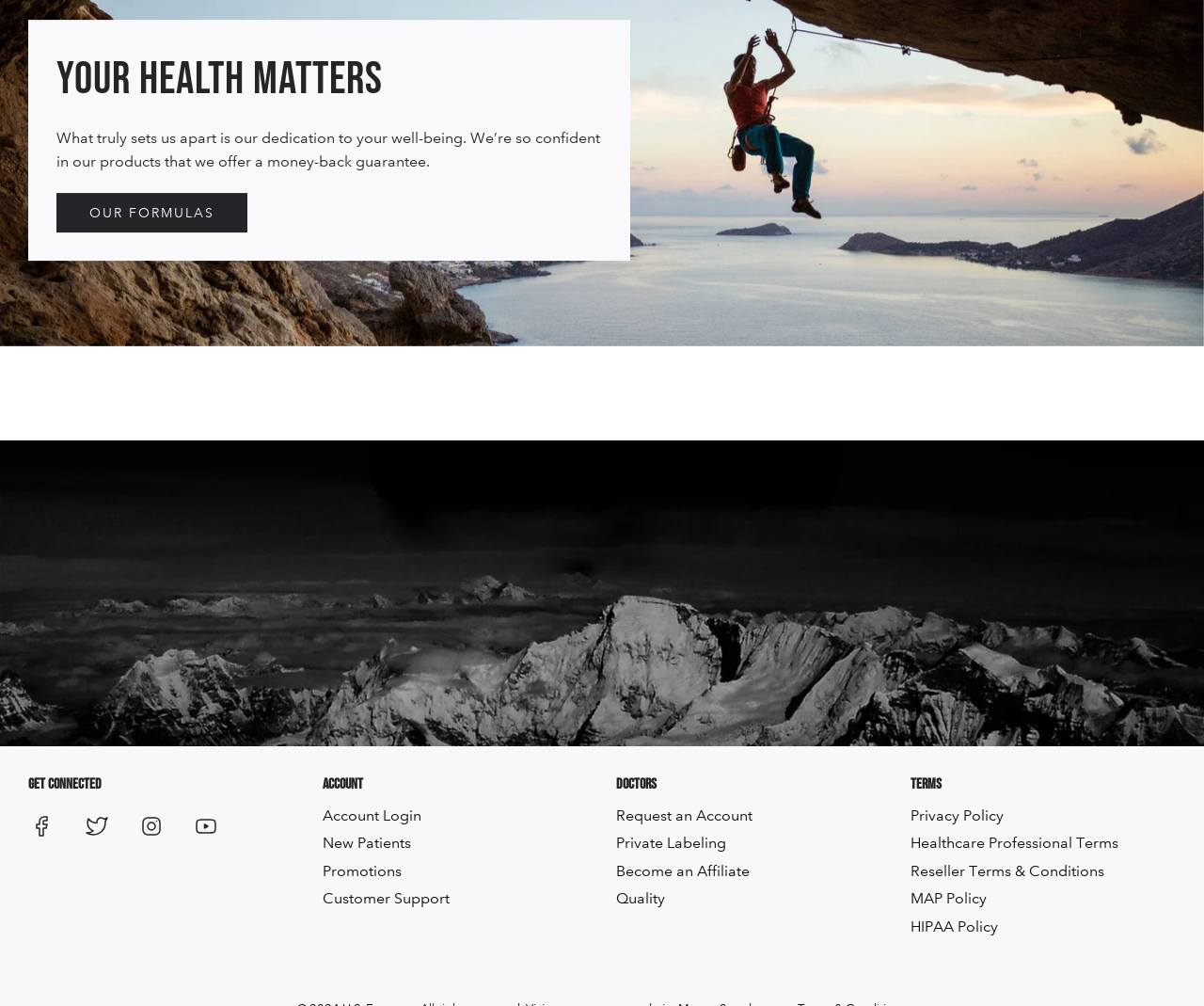What is the button at the bottom right corner of the page for?
Look at the image and answer the question using a single word or phrase.

Scroll to top